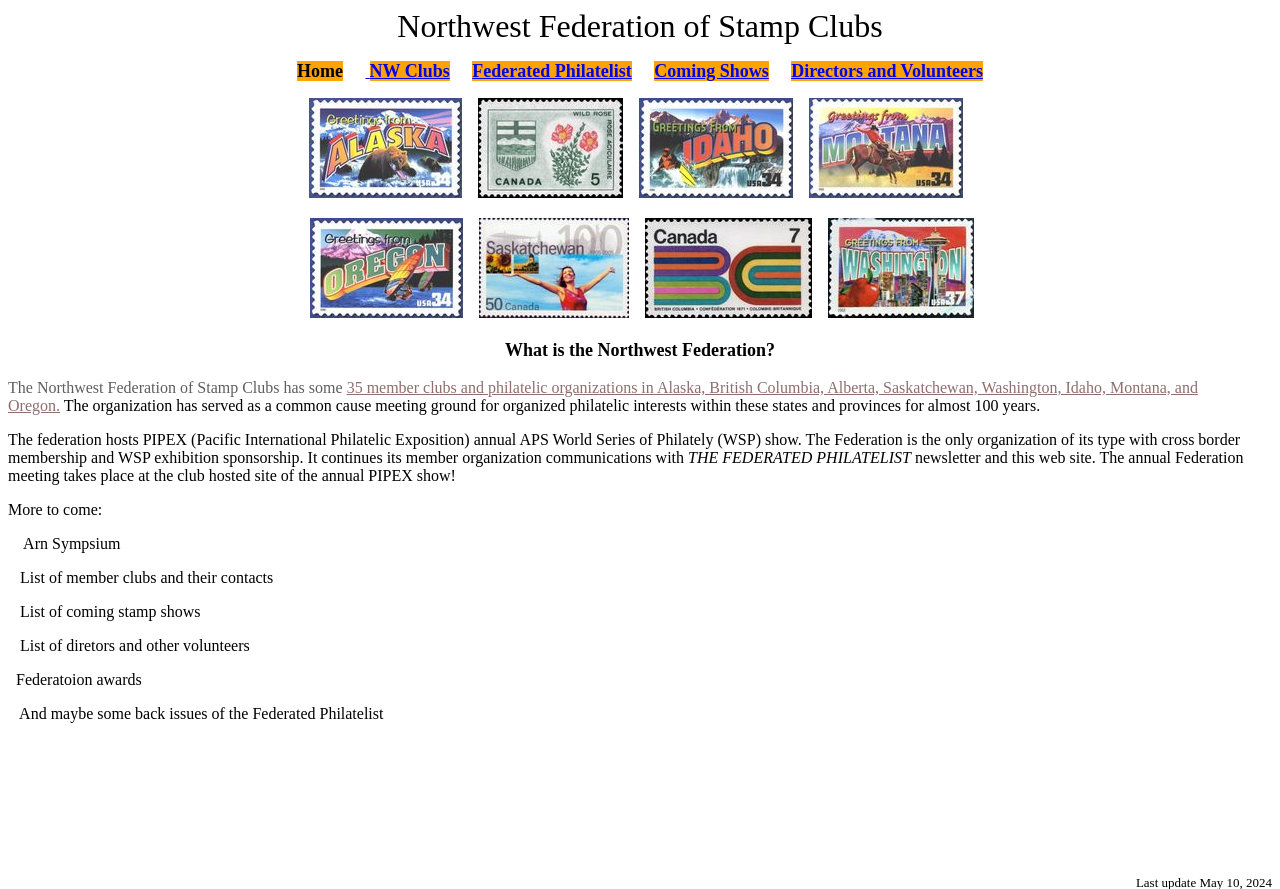What is the name of the organization?
Provide a thorough and detailed answer to the question.

The name of the organization can be found at the top of the webpage, where it is written in a large font as 'Northwest Federation of Stamp Clubs'.